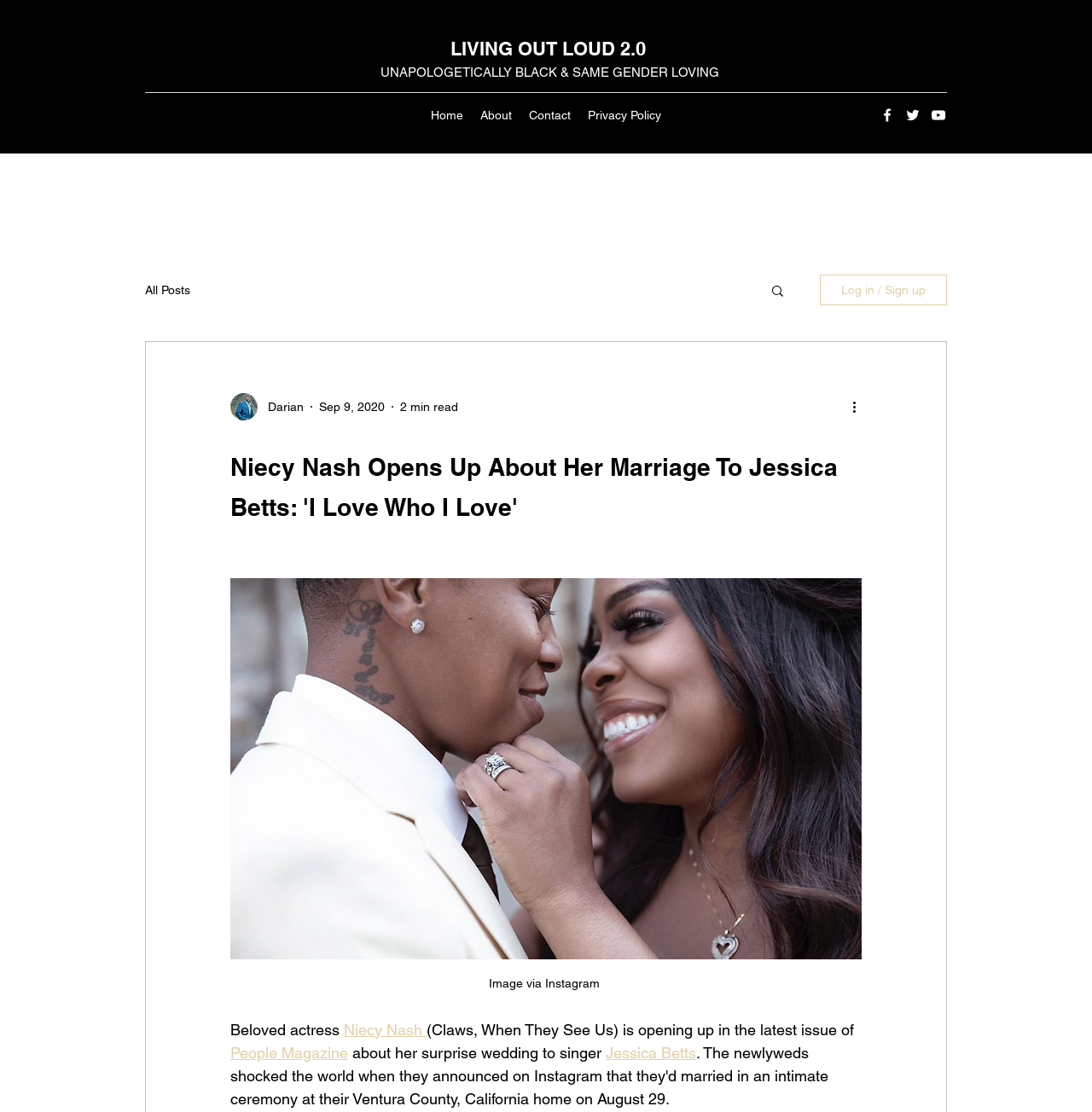Determine the bounding box coordinates of the target area to click to execute the following instruction: "Click on the 'Home' link."

[0.387, 0.092, 0.432, 0.115]